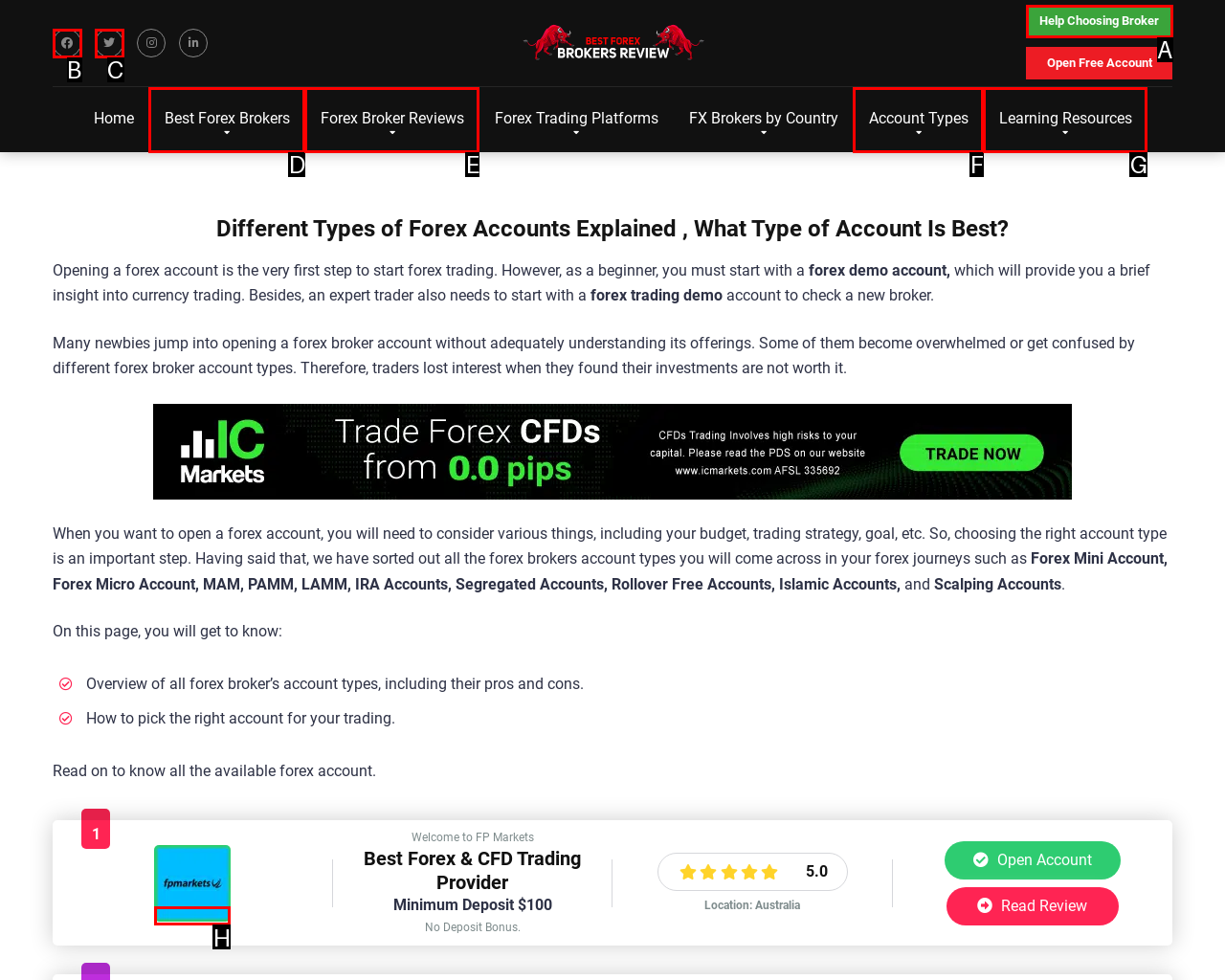Determine which HTML element should be clicked for this task: Read the 'FP Markets Review'
Provide the option's letter from the available choices.

H